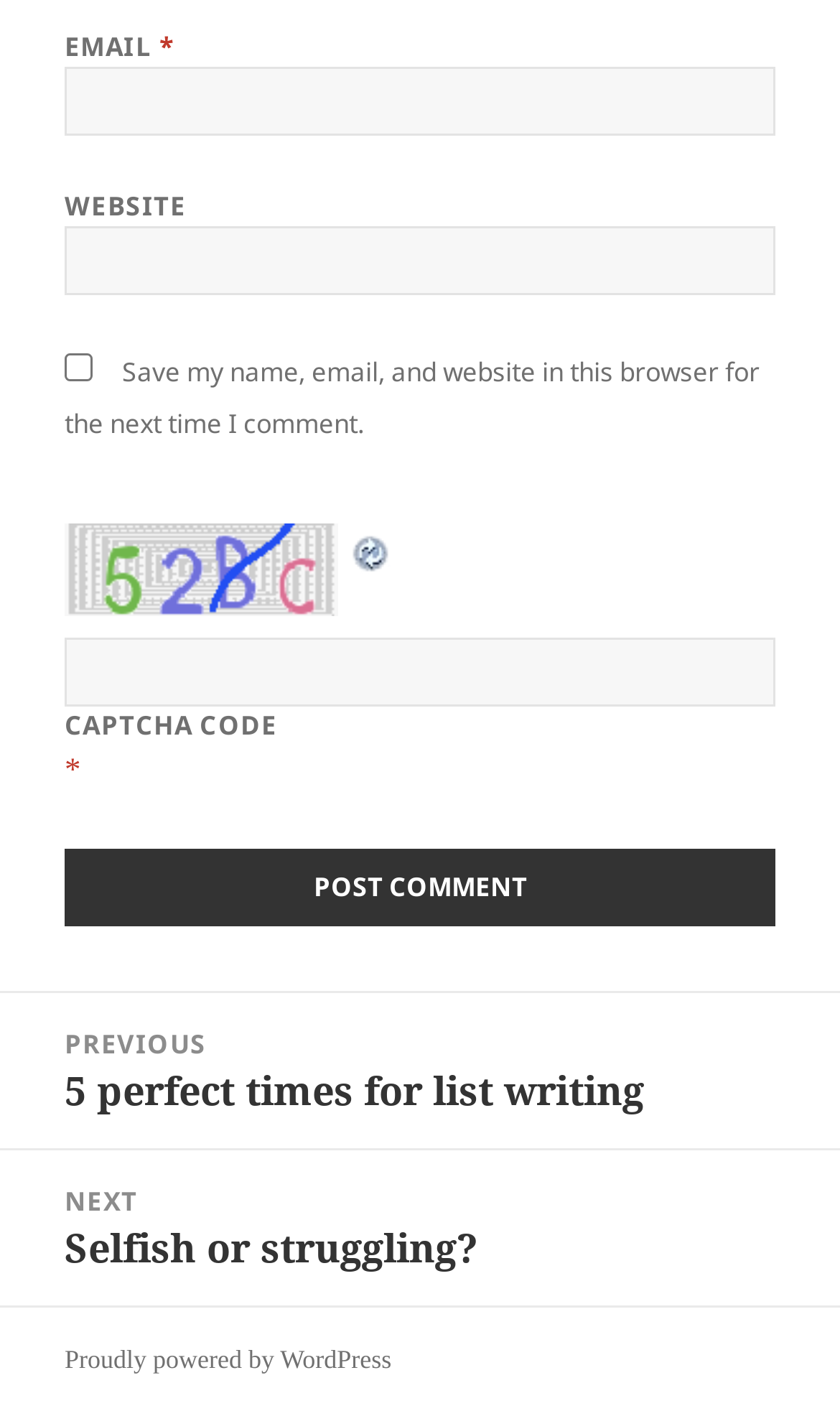Specify the bounding box coordinates of the region I need to click to perform the following instruction: "Refresh the CAPTCHA". The coordinates must be four float numbers in the range of 0 to 1, i.e., [left, top, right, bottom].

[0.415, 0.377, 0.472, 0.401]